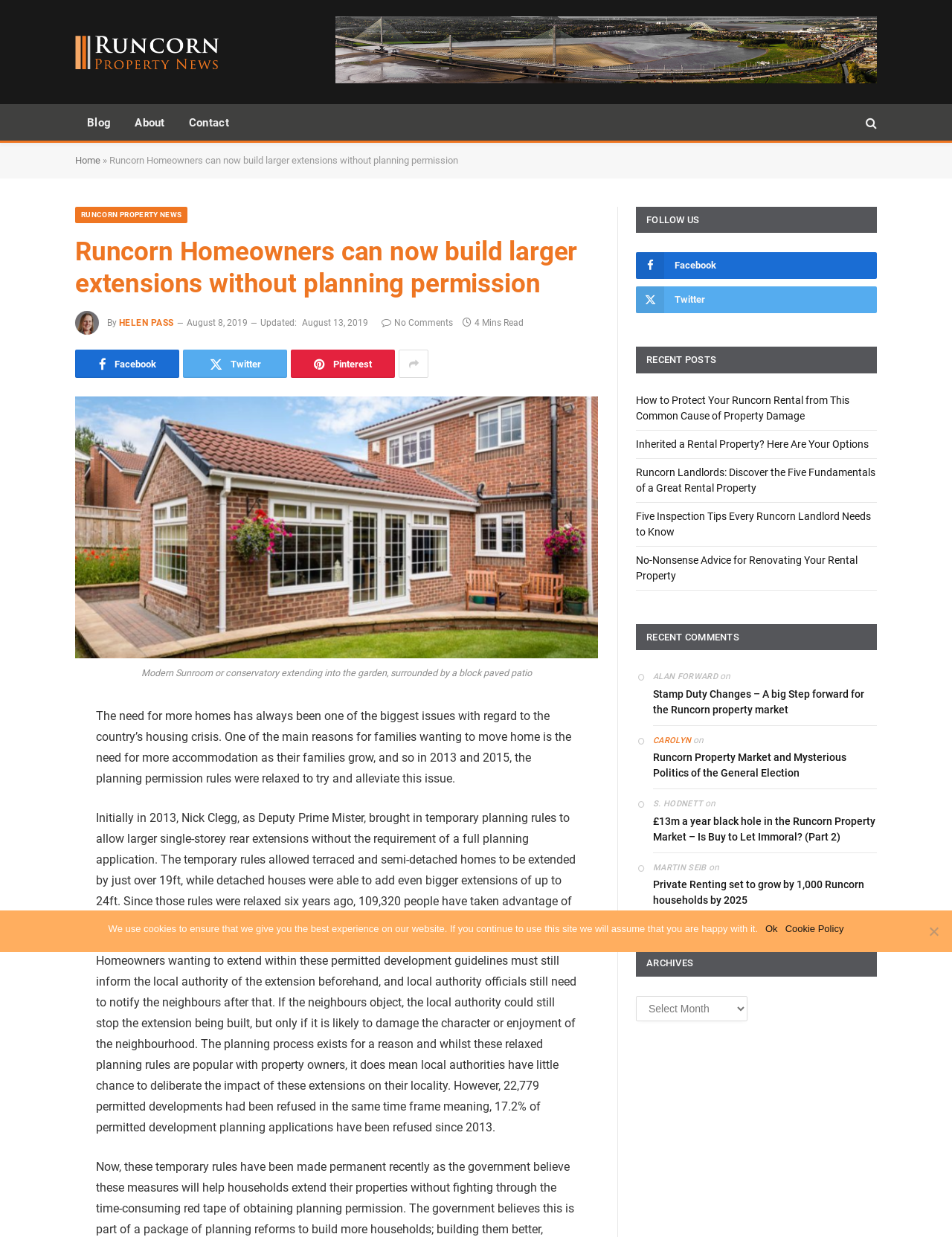Could you find the bounding box coordinates of the clickable area to complete this instruction: "Click on the 'Runcorn Homeowners can now build larger extensions without planning permission' link"?

[0.079, 0.321, 0.628, 0.532]